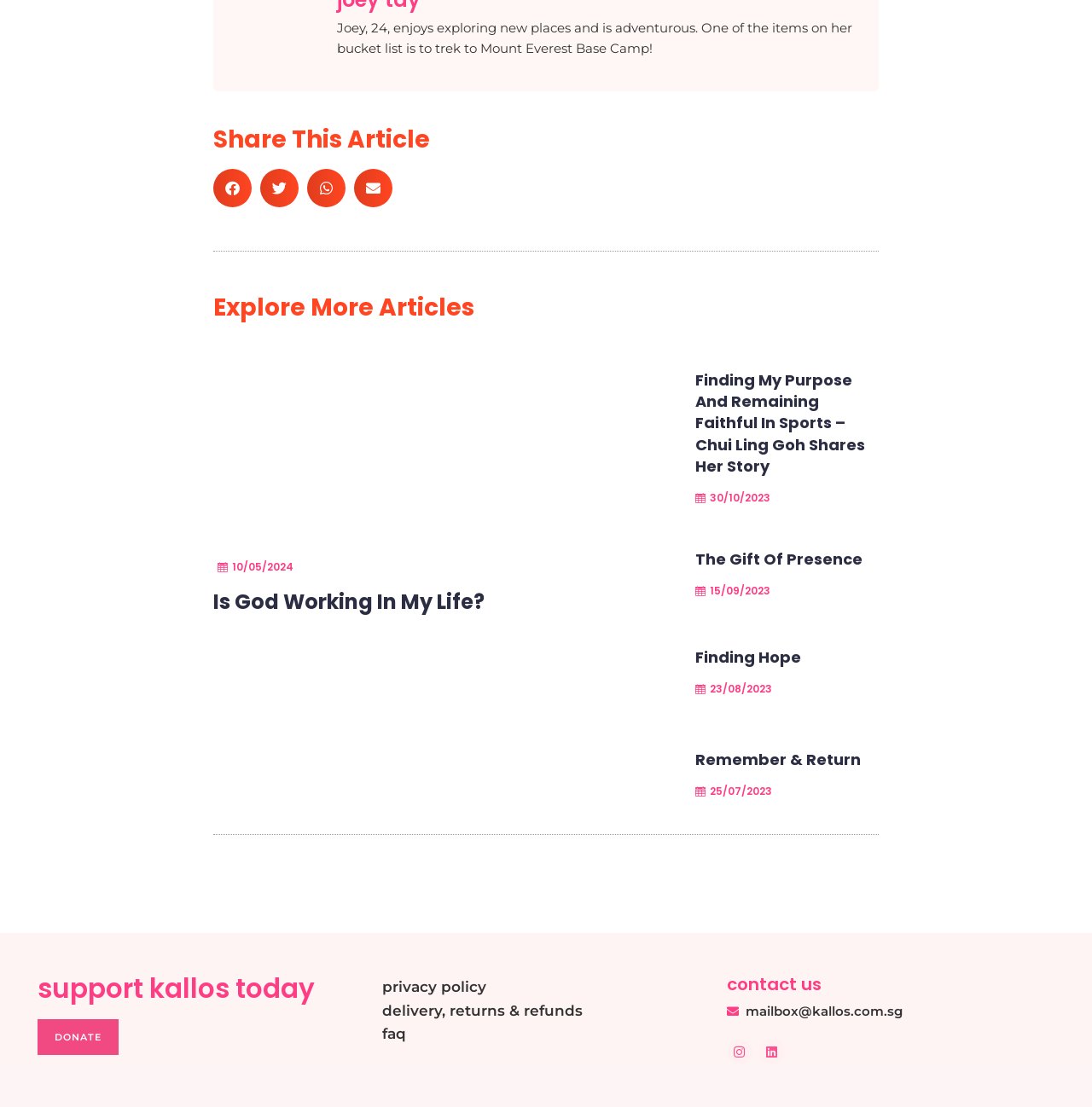Please find the bounding box coordinates of the element's region to be clicked to carry out this instruction: "Read 'Is God Working In My Life?' article".

[0.195, 0.531, 0.444, 0.556]